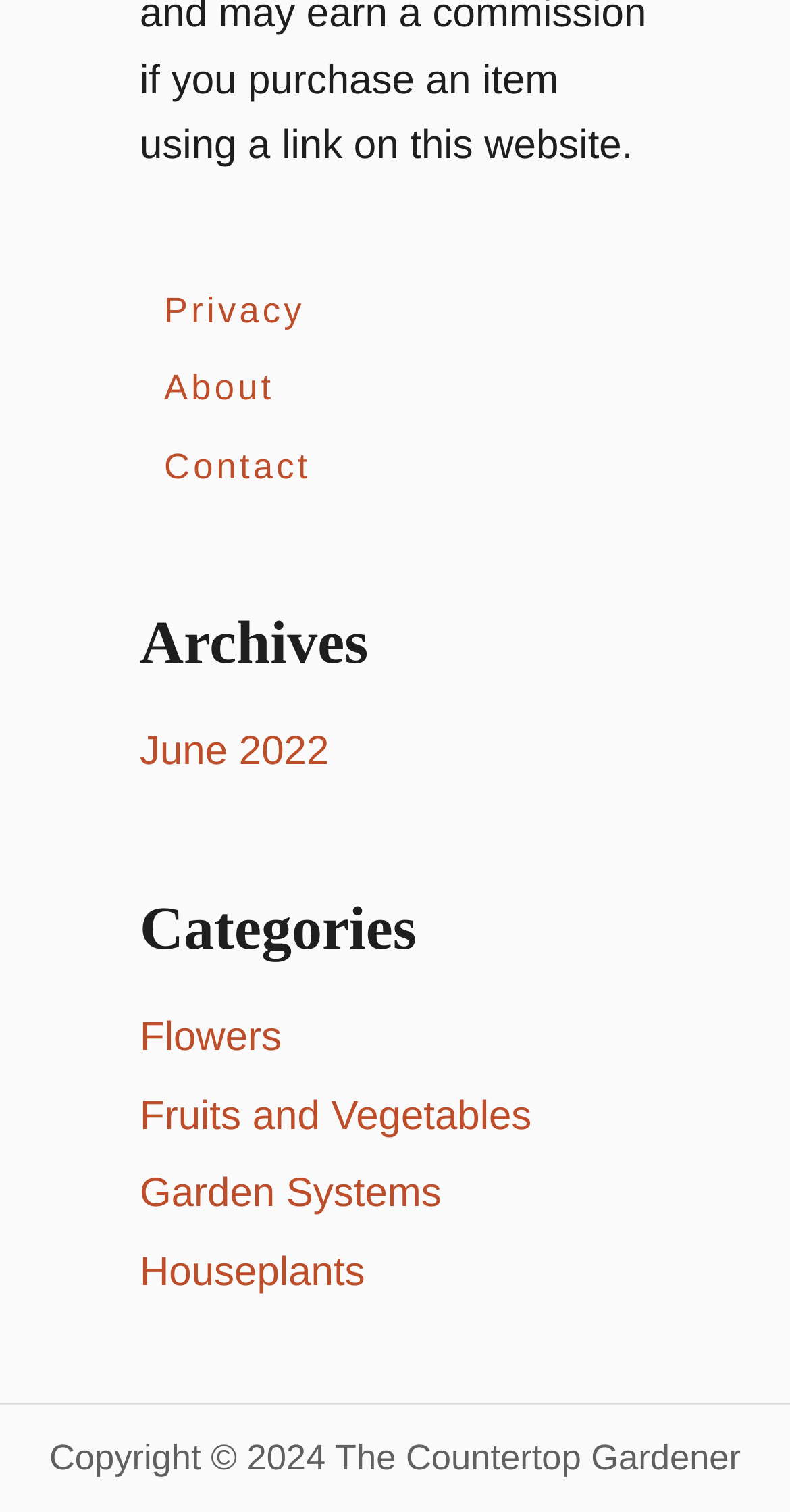Respond to the question below with a concise word or phrase:
What is the last link in the 'Categories' section?

Houseplants